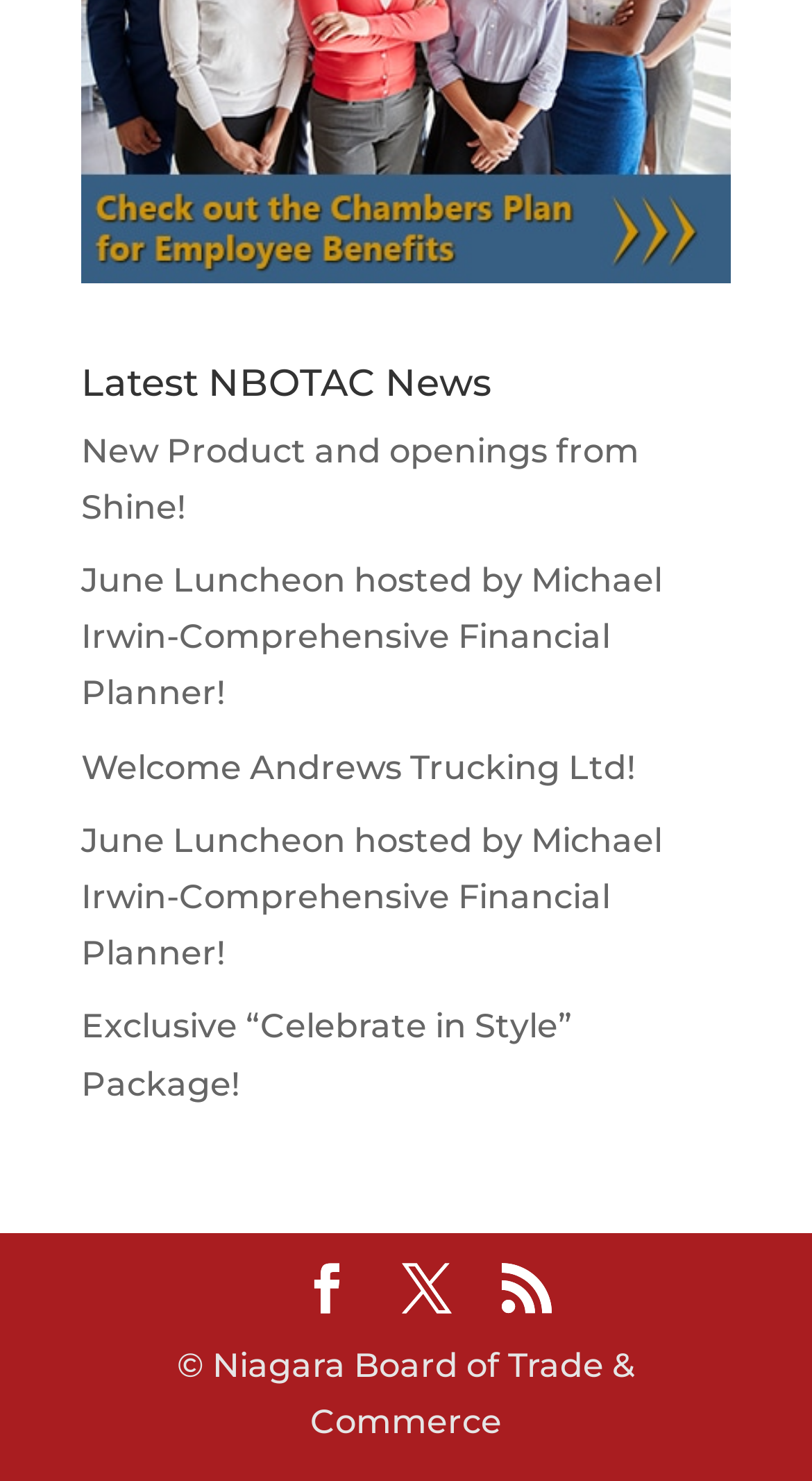Locate the bounding box of the UI element with the following description: "Facebook".

[0.372, 0.853, 0.433, 0.892]